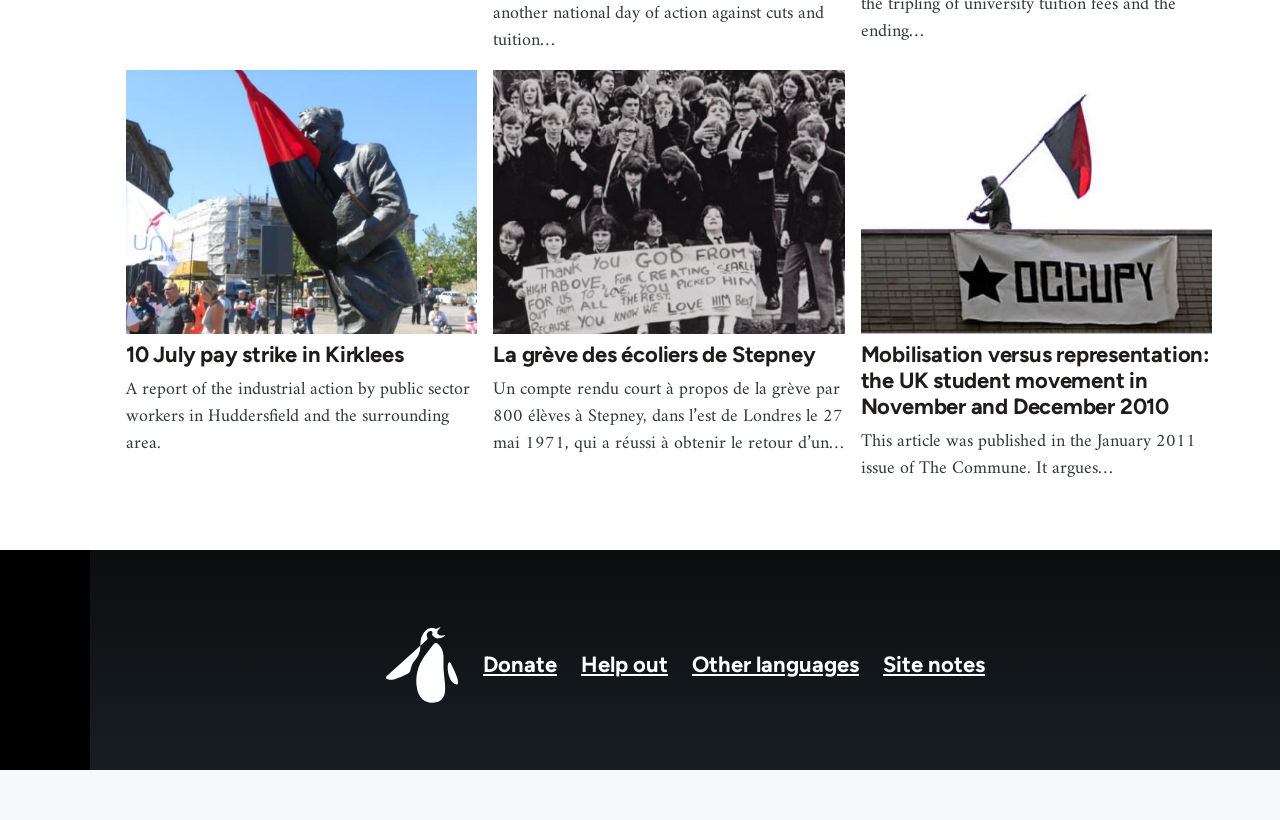Determine the coordinates of the bounding box that should be clicked to complete the instruction: "Visit the 'Home' page". The coordinates should be represented by four float numbers between 0 and 1: [left, top, right, bottom].

None